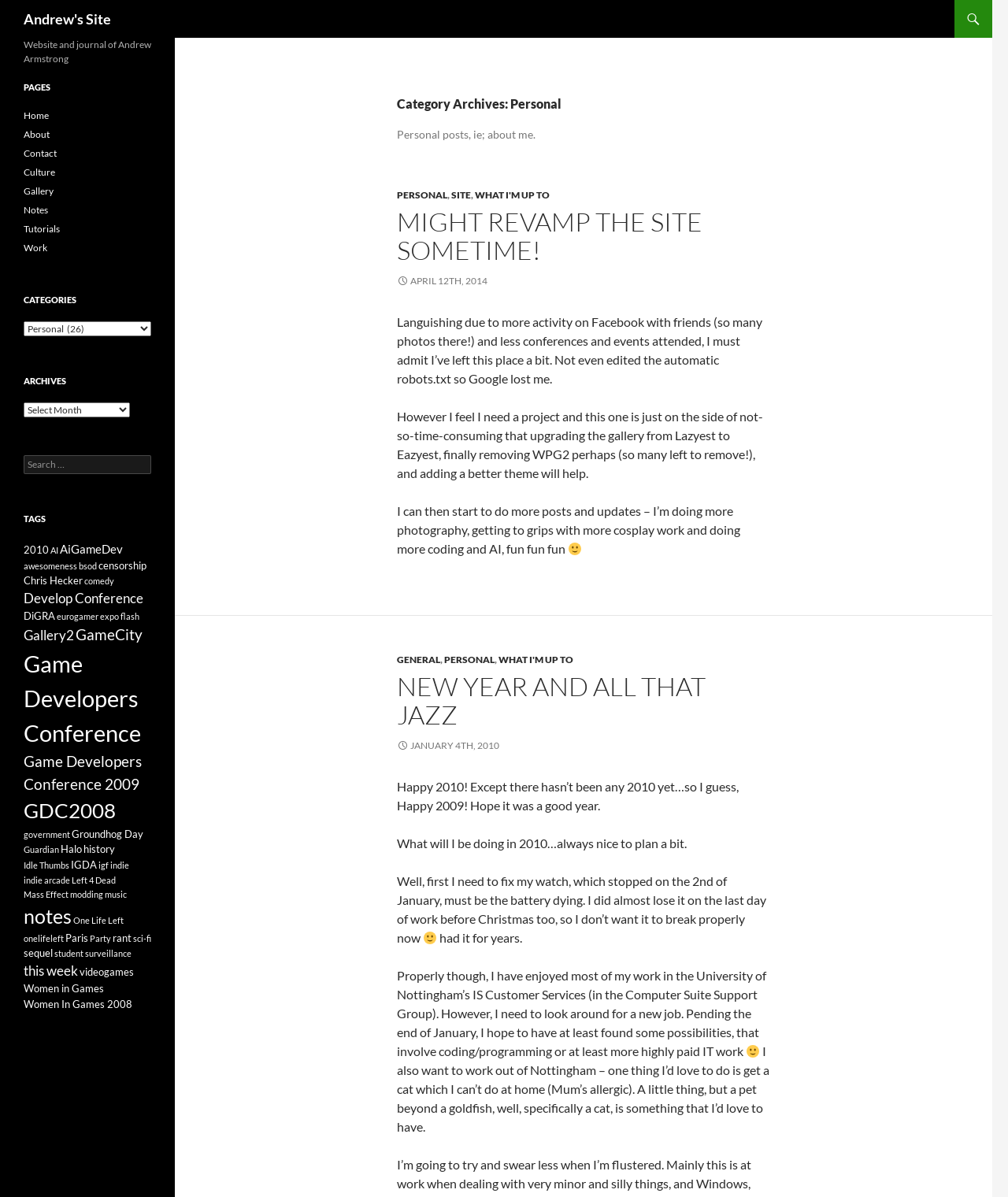What is the category of the first post?
Could you answer the question with a detailed and thorough explanation?

The category of the first post can be found in the link element with the text 'PERSONAL' which is a child of the first article element on the page.